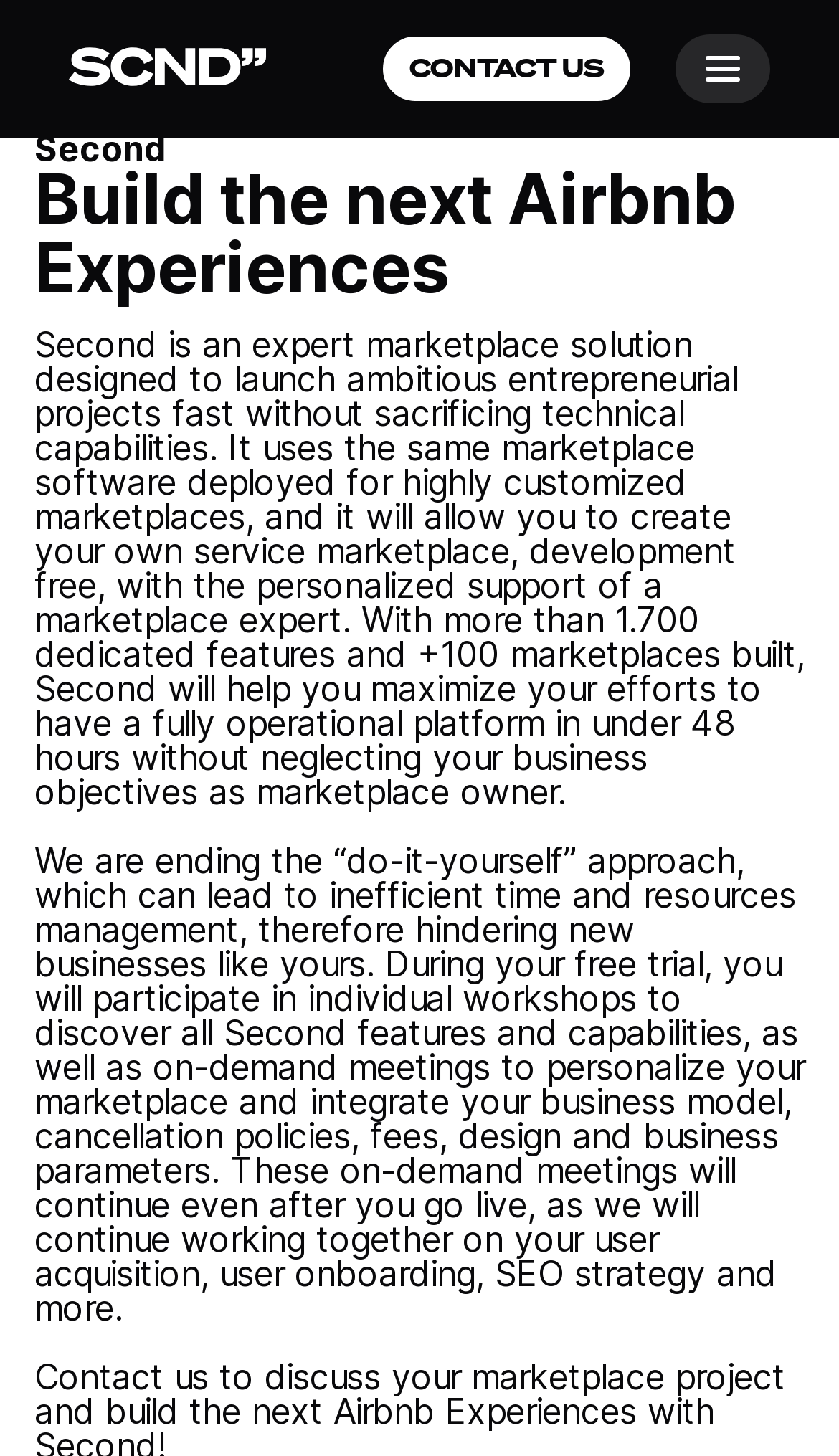What is the duration of having a fully operational platform?
Please provide a single word or phrase as your answer based on the screenshot.

Under 48 hours